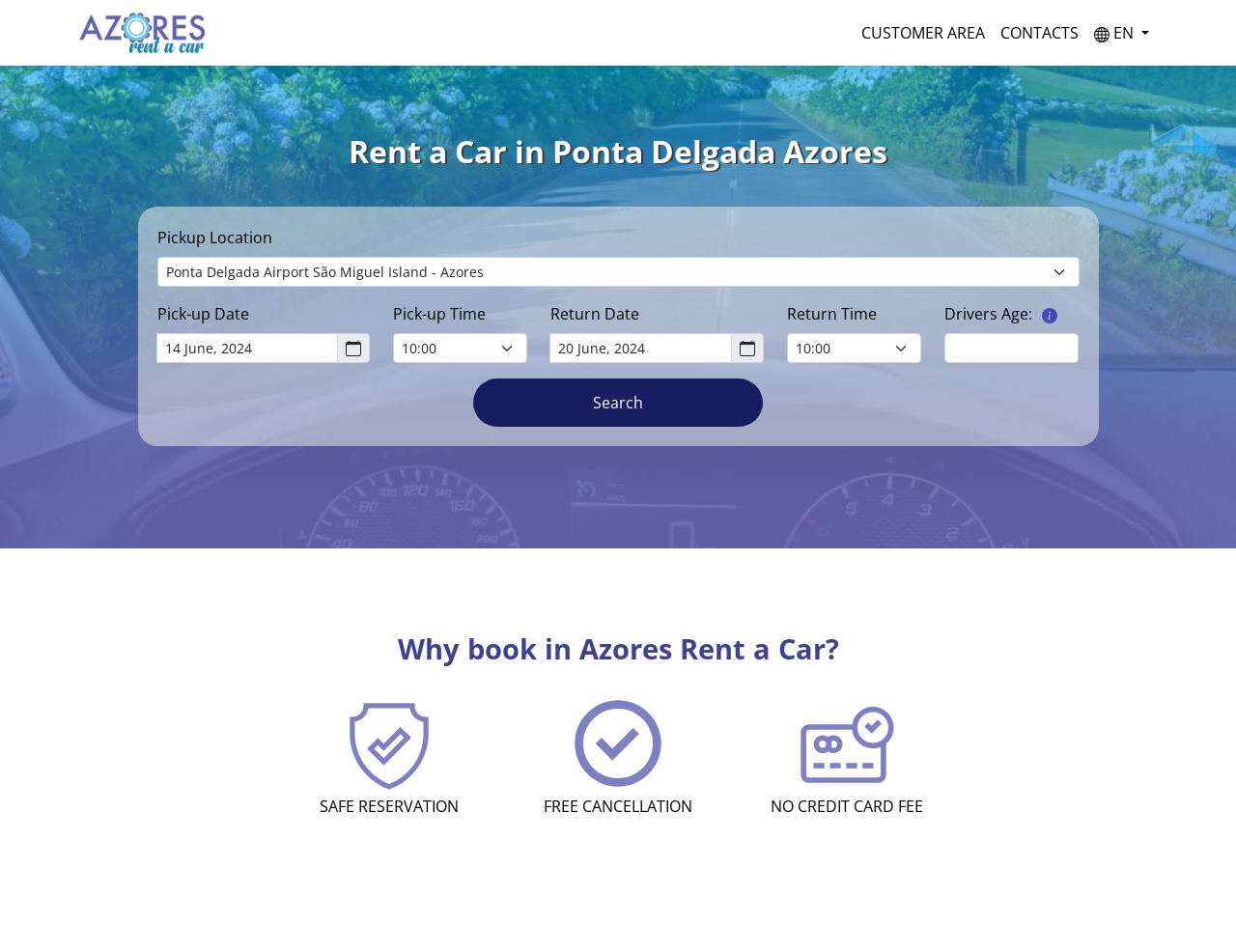Based on the visual content of the image, answer the question thoroughly: What is the function of the 'Search' button?

The 'Search' button is used to initiate the search for available rental cars based on the user's input, such as pickup location, dates, and times. Once clicked, the button will retrieve a list of available cars that match the user's criteria.